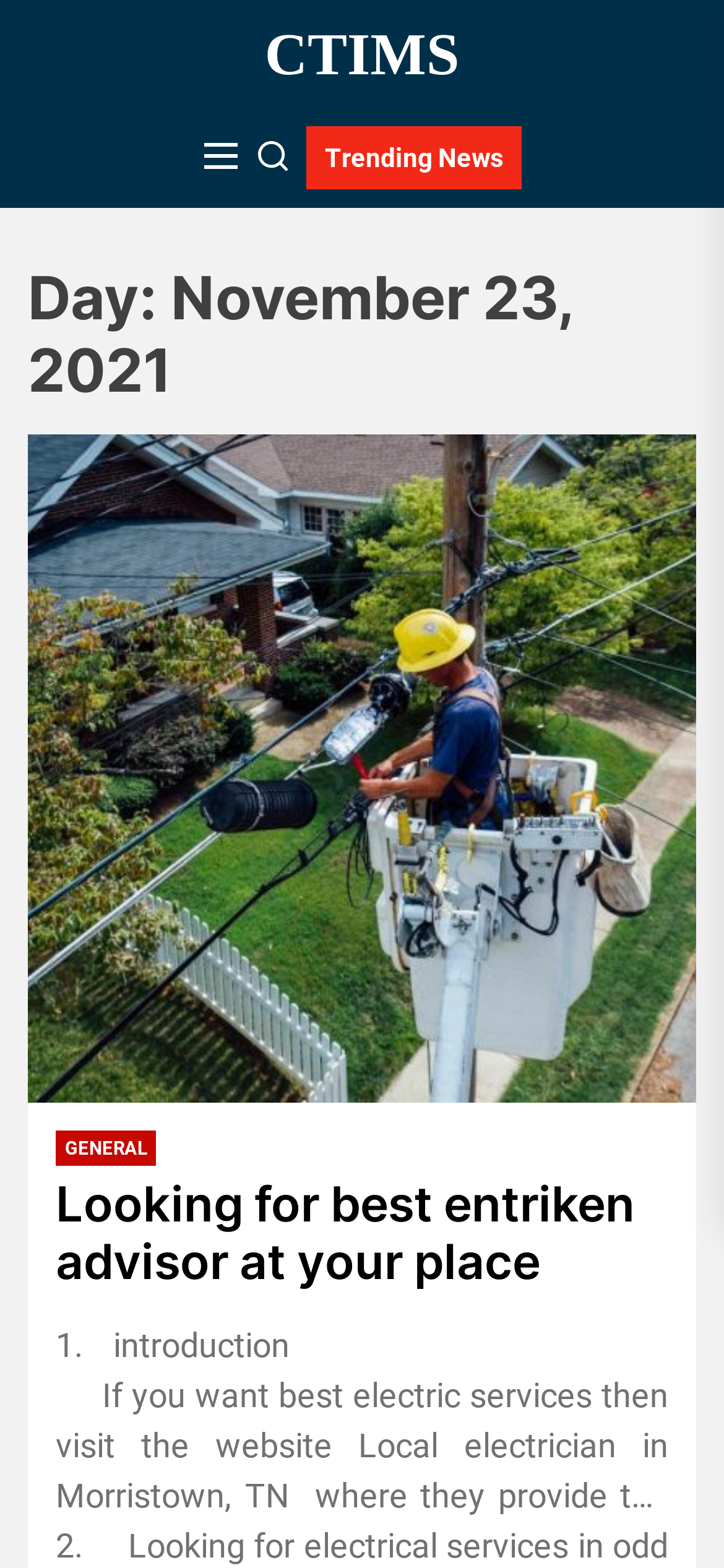Explain the webpage in detail.

The webpage appears to be a news or blog page with a focus on a specific date, November 23, 2021. At the top, there is a prominent link to "CTIMS" that spans almost the entire width of the page. Below this, there are three buttons aligned horizontally, with the middle button being empty and the rightmost button labeled "Trending News".

Further down, there is a heading that displays the date "November 23, 2021" in a large font size. Below this heading, there is a link that takes up most of the page's width. To the right of this link, there is a section with a header labeled "GENERAL" and a heading that asks "Looking for best entriken advisor at your place". This section also contains a link with the same text as the heading.

At the bottom of the page, there is a static text element that appears to be a numbered list item, labeled "1. introduction". Overall, the page has a simple layout with a focus on text-based content, and there are no images visible on the page.